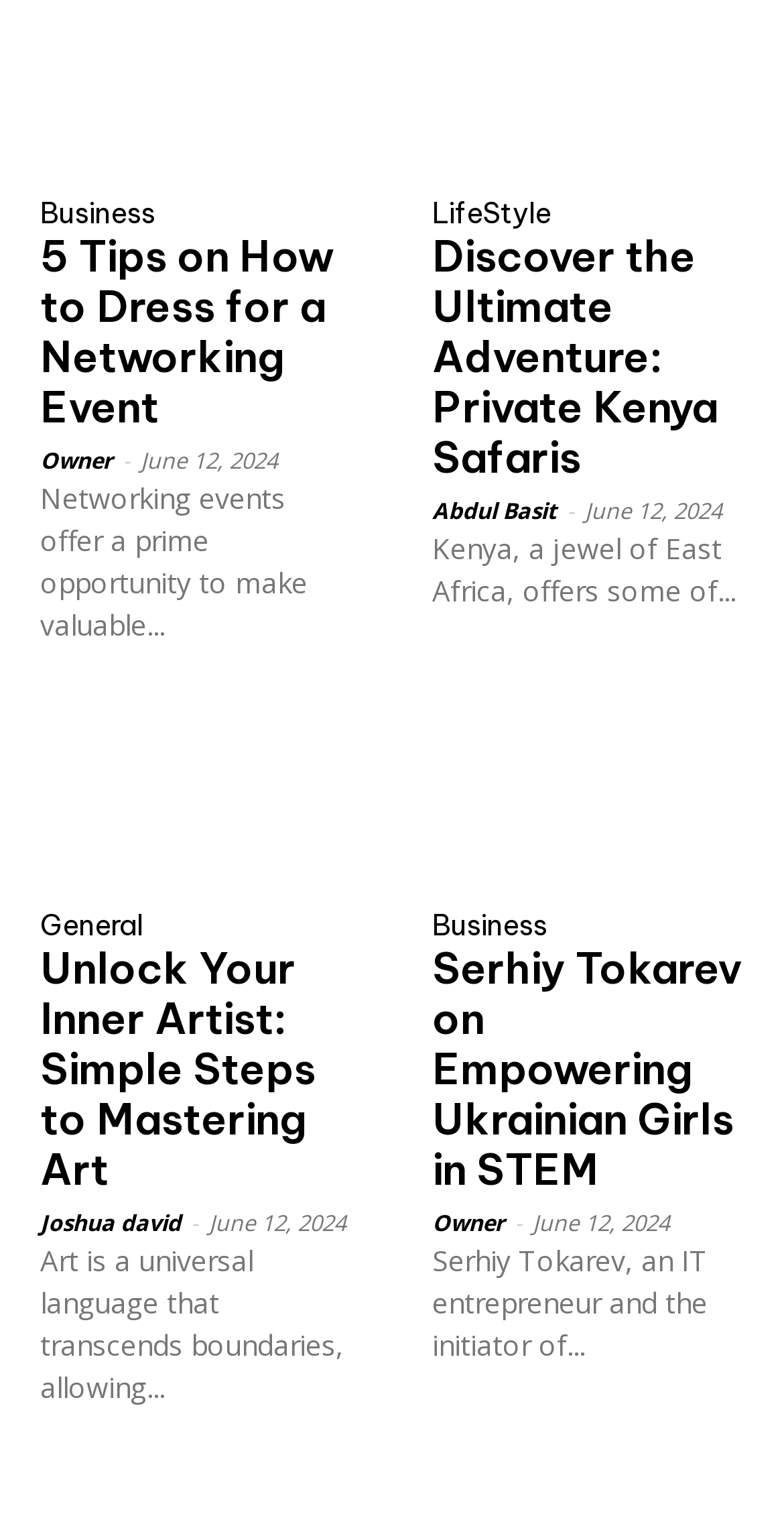Please find the bounding box coordinates of the element that you should click to achieve the following instruction: "Read the article about empowering Ukrainian girls in STEM". The coordinates should be presented as four float numbers between 0 and 1: [left, top, right, bottom].

[0.551, 0.624, 0.949, 0.79]